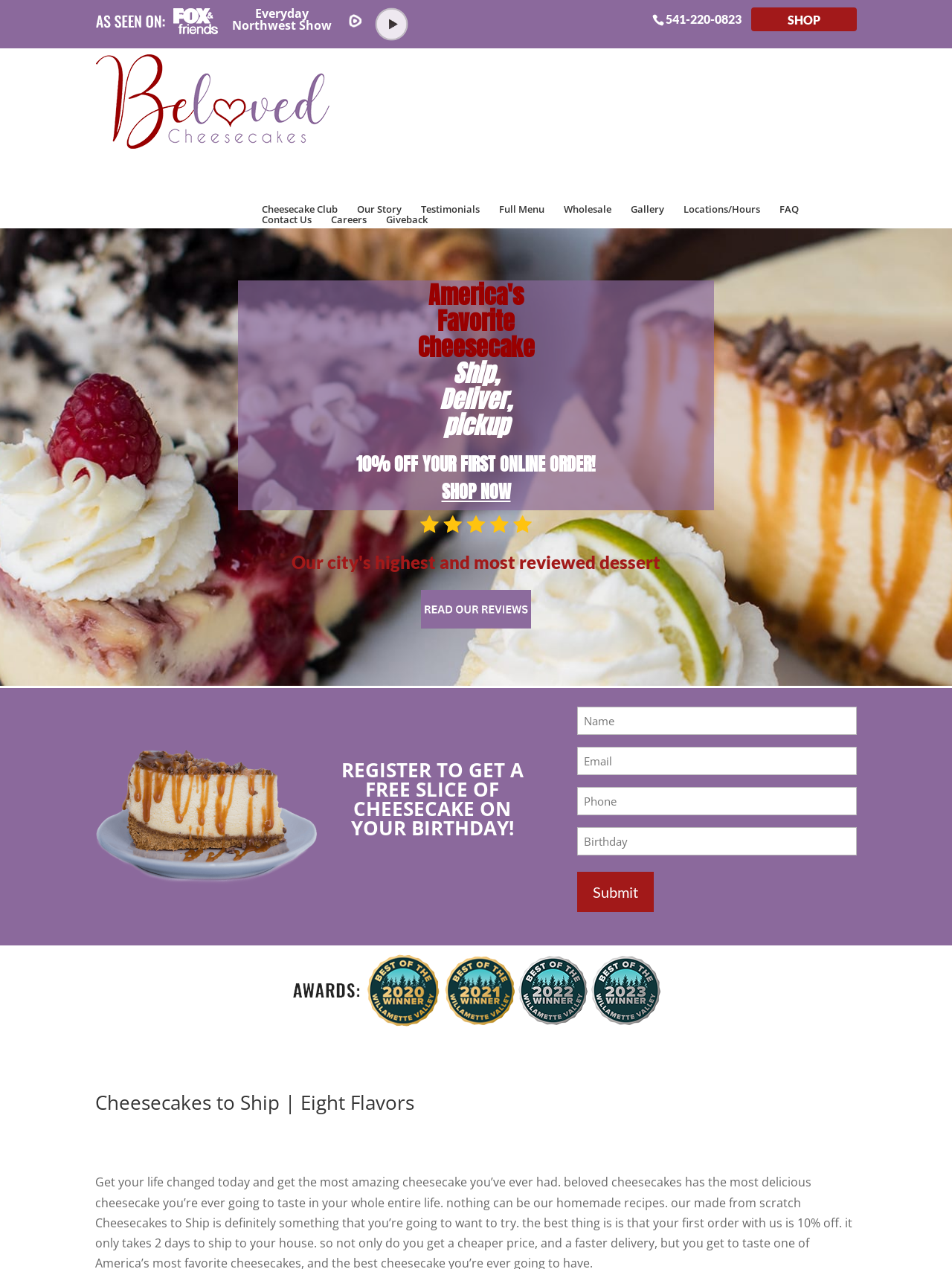Look at the image and answer the question in detail:
What is the purpose of the 'SHOP' link?

I inferred this from the link 'SHOP' with bounding box coordinates [0.789, 0.006, 0.9, 0.025] and the context of the webpage, which is about cheesecakes. The 'SHOP' link is likely to take the user to a page where they can purchase cheesecakes.